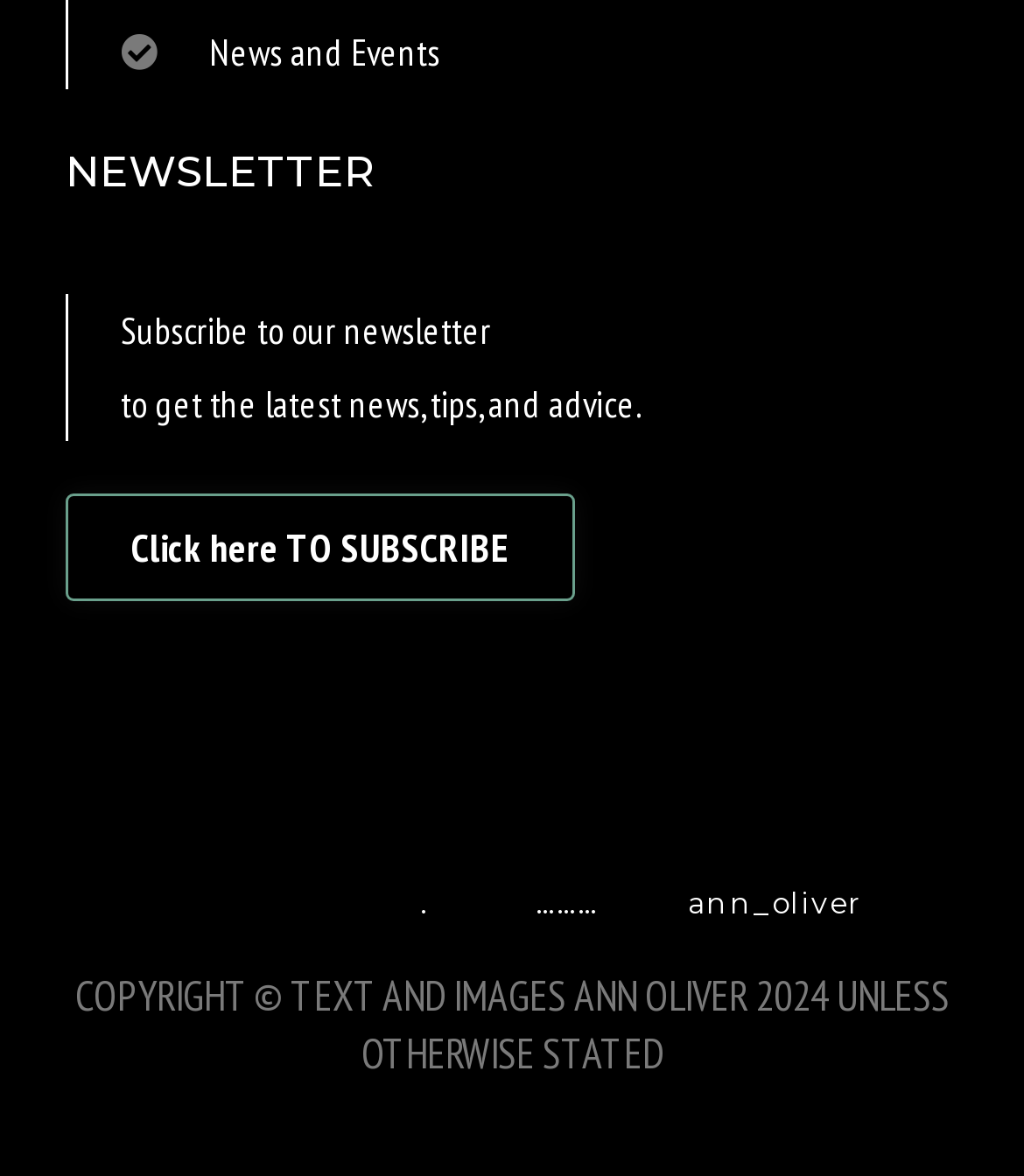Bounding box coordinates are specified in the format (top-left x, top-left y, bottom-right x, bottom-right y). All values are floating point numbers bounded between 0 and 1. Please provide the bounding box coordinate of the region this sentence describes: Click here TO SUBSCRIBE

[0.064, 0.419, 0.562, 0.51]